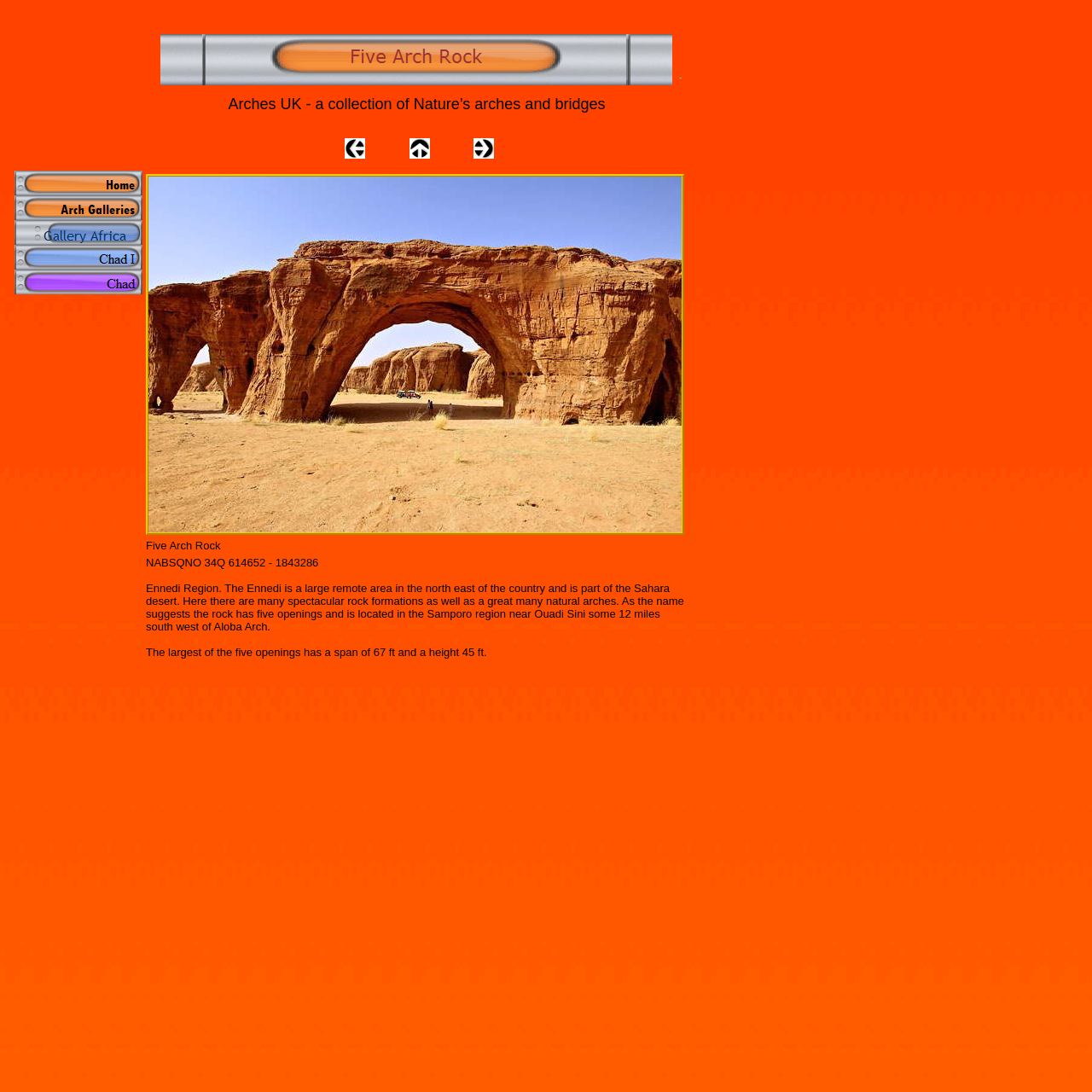Find the bounding box coordinates for the UI element whose description is: "alt="Chad I" name="Navigationsschaltfläche4" title="Chad I"". The coordinates should be four float numbers between 0 and 1, in the format [left, top, right, bottom].

[0.013, 0.236, 0.13, 0.249]